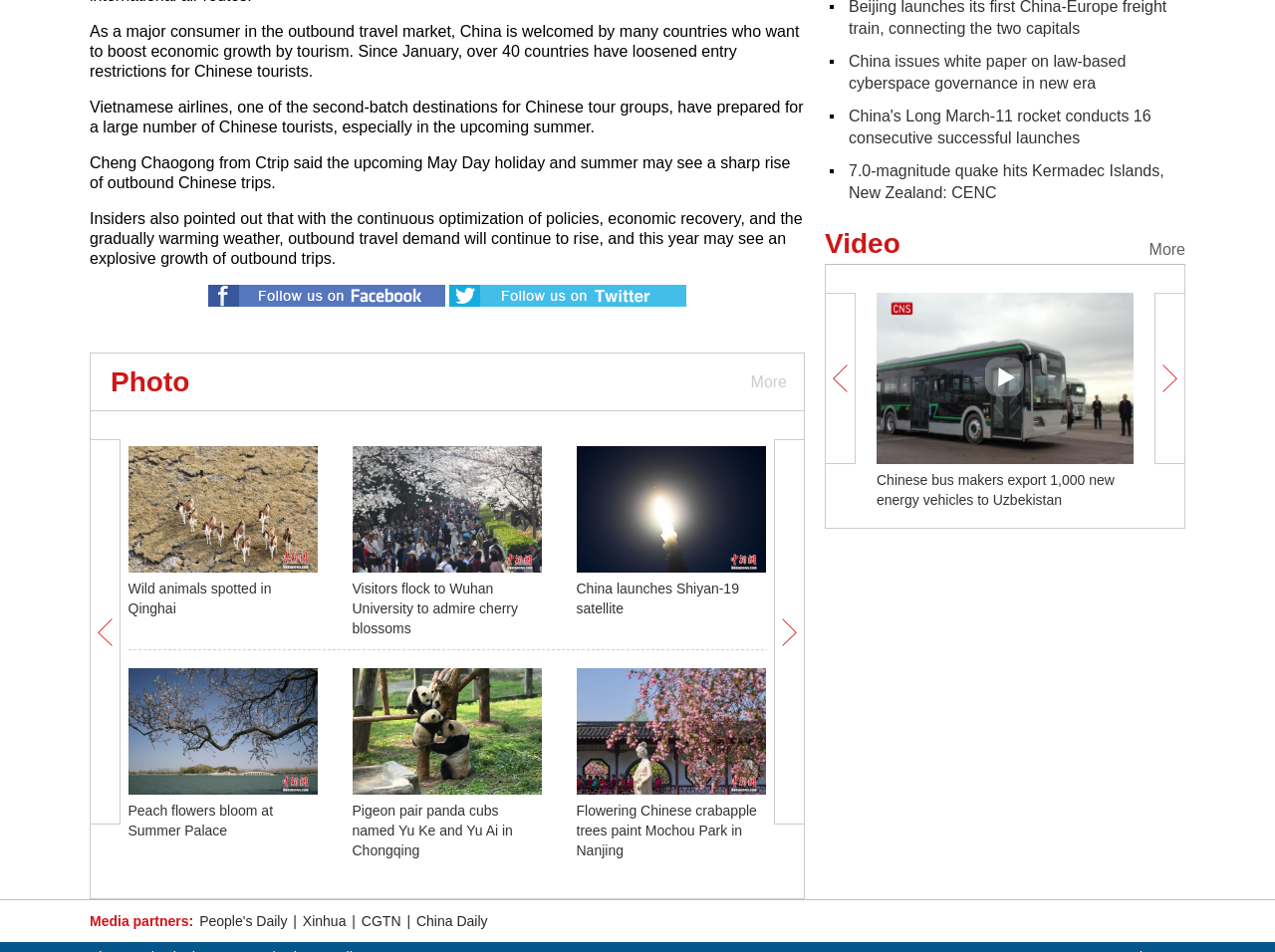Extract the bounding box of the UI element described as: "People's Daily".

[0.155, 0.959, 0.227, 0.976]